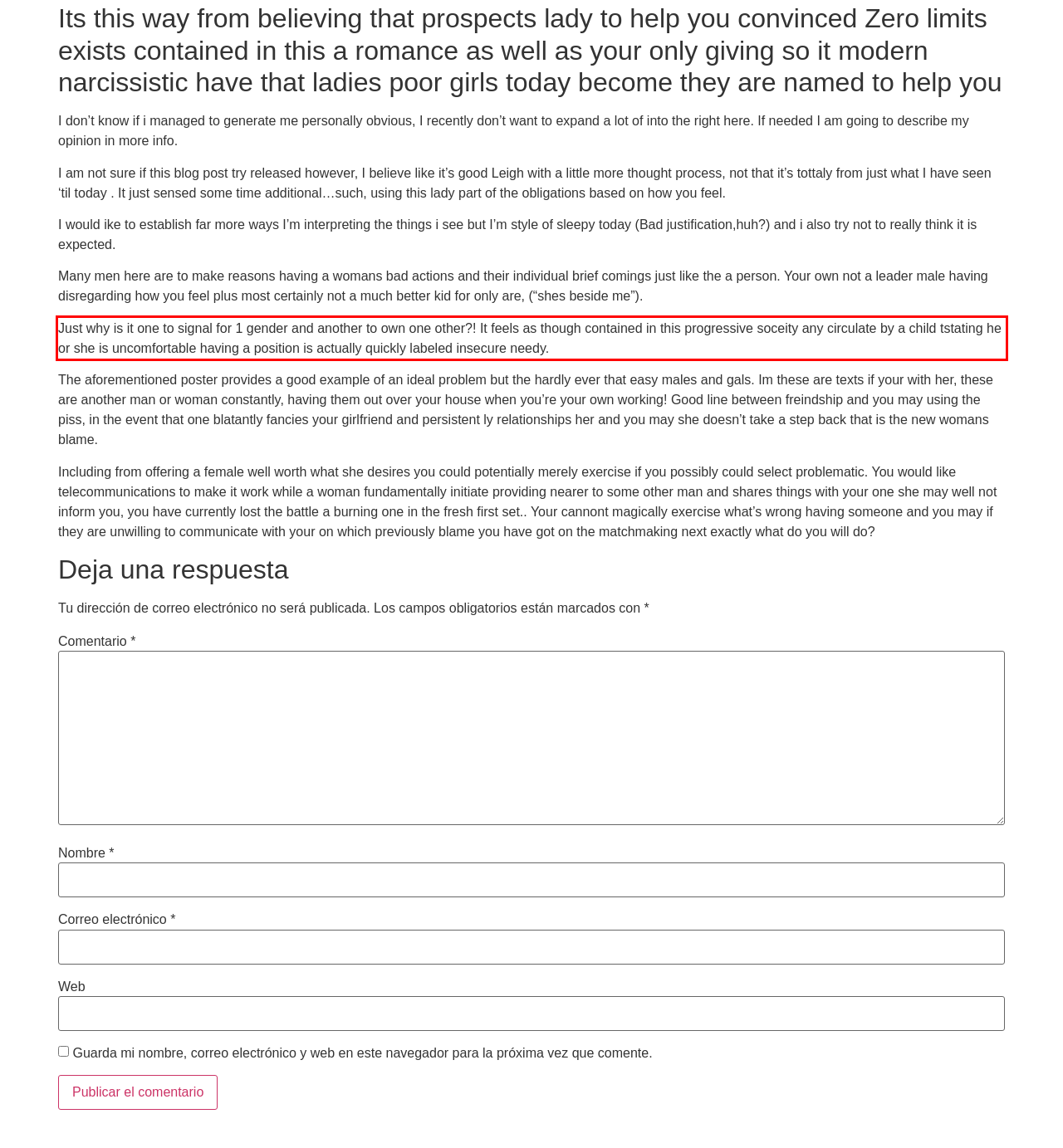Analyze the red bounding box in the provided webpage screenshot and generate the text content contained within.

Just why is it one to signal for 1 gender and another to own one other?! It feels as though contained in this progressive soceity any circulate by a child tstating he or she is uncomfortable having a position is actually quickly labeled insecure needy.